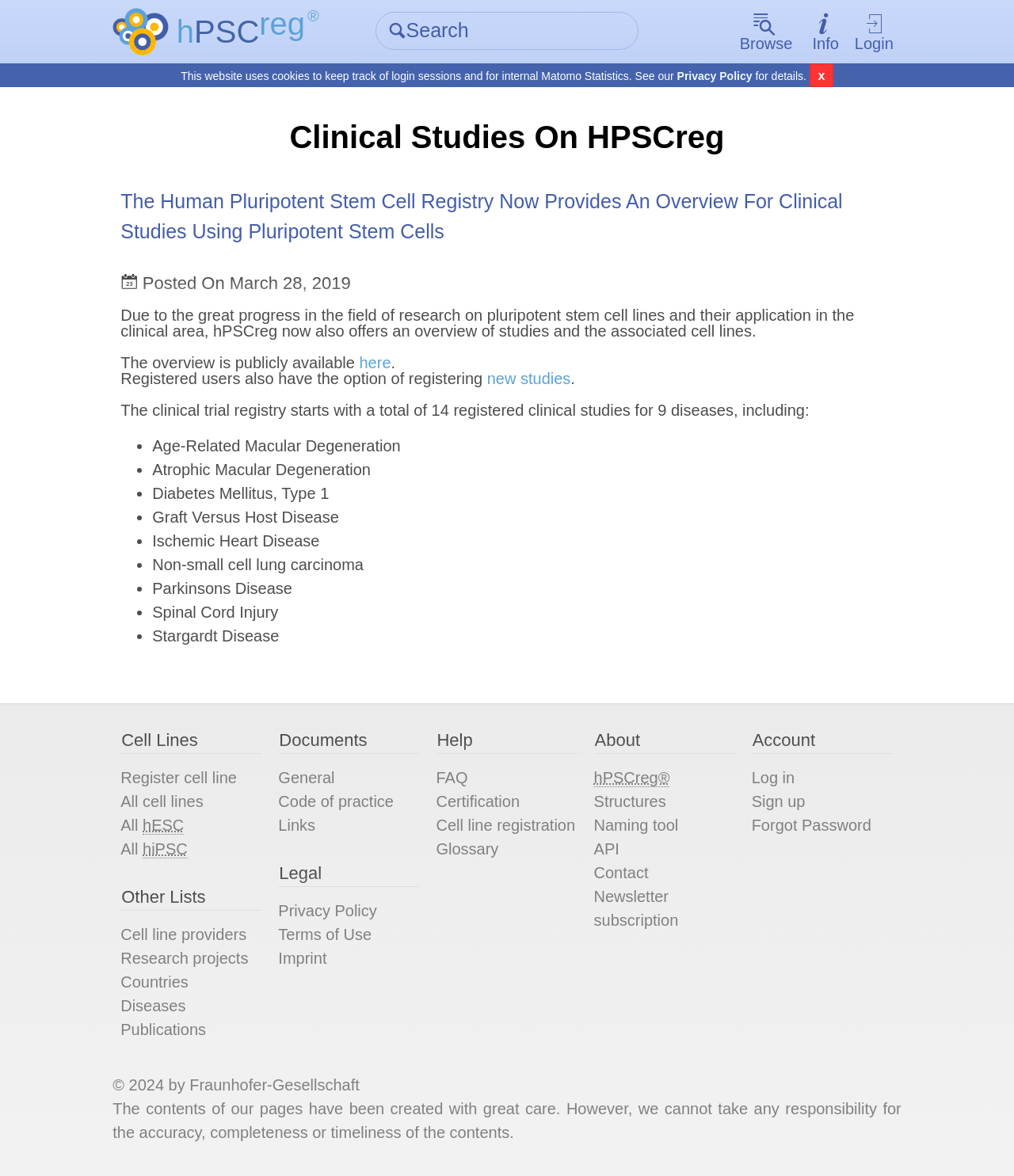Find the bounding box coordinates of the element to click in order to complete the given instruction: "Visit Smart Cities Dive."

None